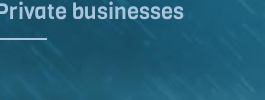Based on the image, provide a detailed and complete answer to the question: 
What type of businesses are highlighted in the section?

The caption specifically mentions 'Private businesses' as the title of the section, which implies that the section is highlighting the importance of private enterprise in the project or initiative.